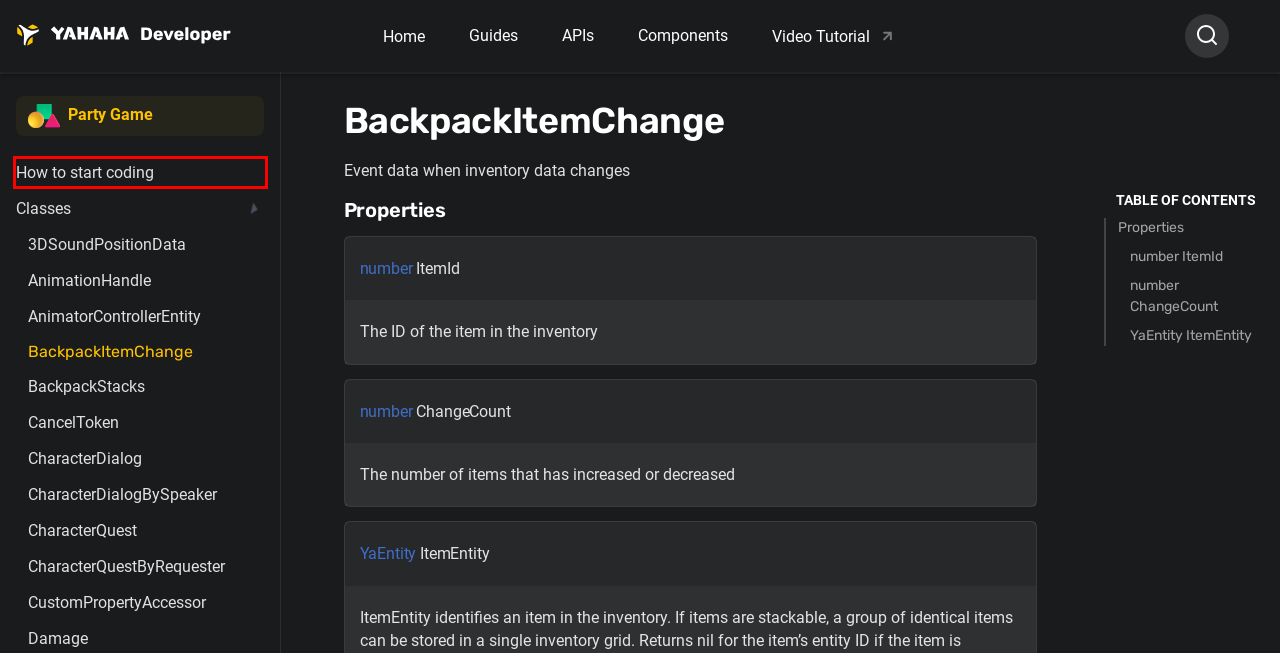Examine the screenshot of a webpage featuring a red bounding box and identify the best matching webpage description for the new page that results from clicking the element within the box. Here are the options:
A. How to start coding - YAHAHA Docs
B. CancelToken - YAHAHA Docs
C. CharacterDialogBySpeaker - YAHAHA Docs
D. CustomPropertyAccessor - YAHAHA Docs
E. CharacterQuestByRequester - YAHAHA Docs
F. AnimationHandle - YAHAHA Docs
G. BackpackStacks - YAHAHA Docs
H. Low code platform for metaverse games | Yahaha - make your own game online

A